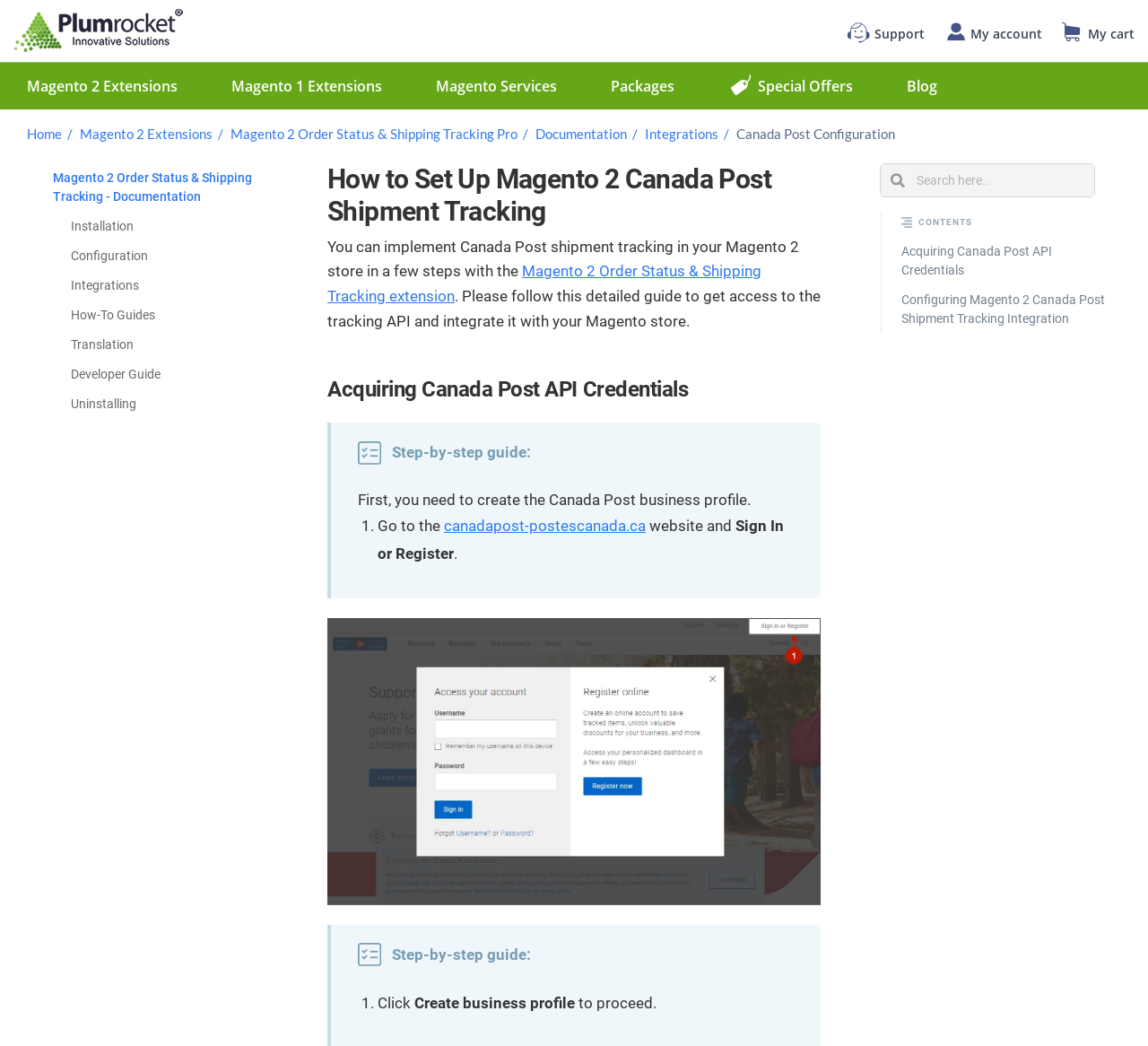Identify and provide the bounding box coordinates of the UI element described: "Magento Services". The coordinates should be formatted as [left, top, right, bottom], with each number being a float between 0 and 1.

[0.356, 0.06, 0.509, 0.105]